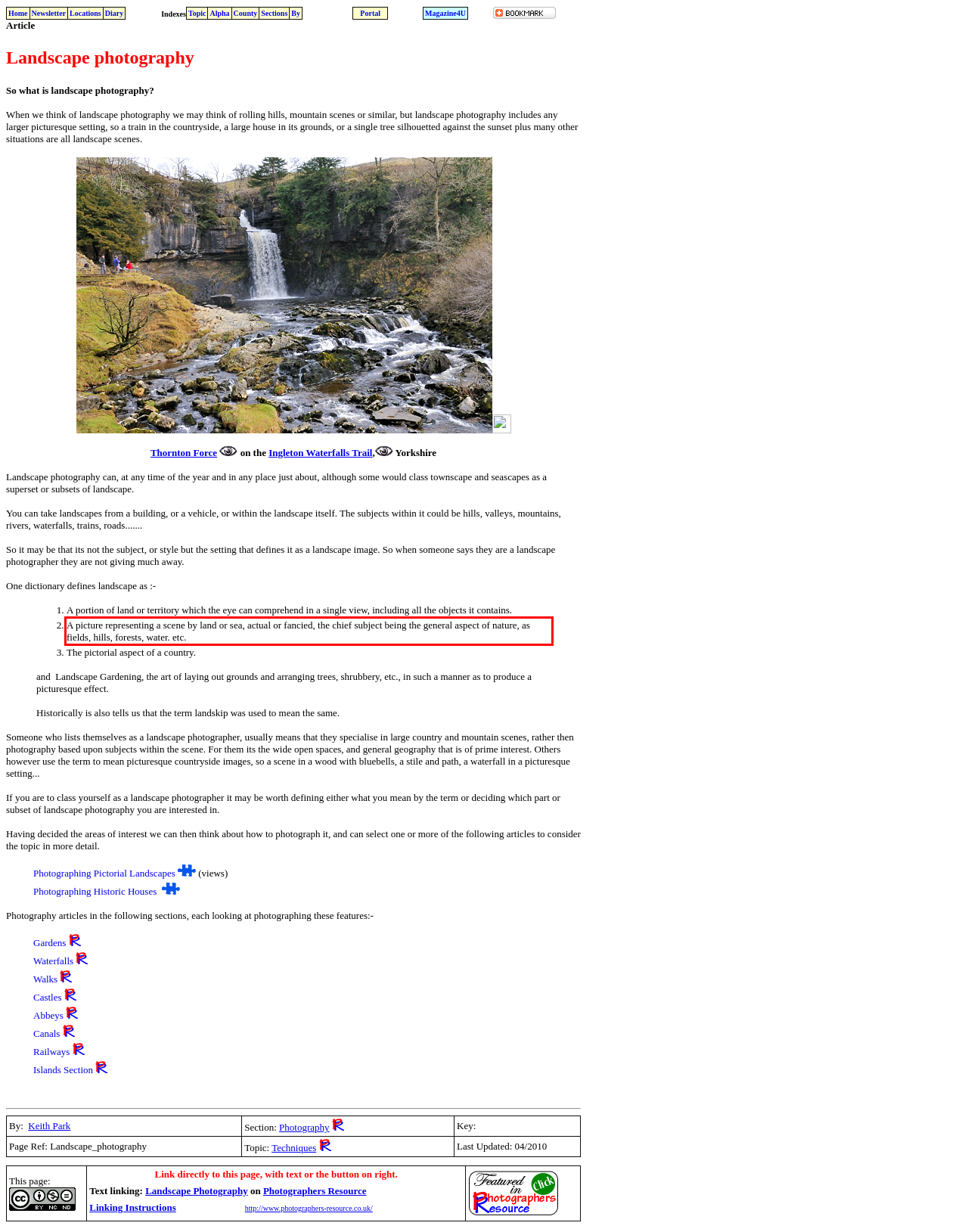Please examine the screenshot of the webpage and read the text present within the red rectangle bounding box.

A picture representing a scene by land or sea, actual or fancied, the chief subject being the general aspect of nature, as fields, hills, forests, water. etc.